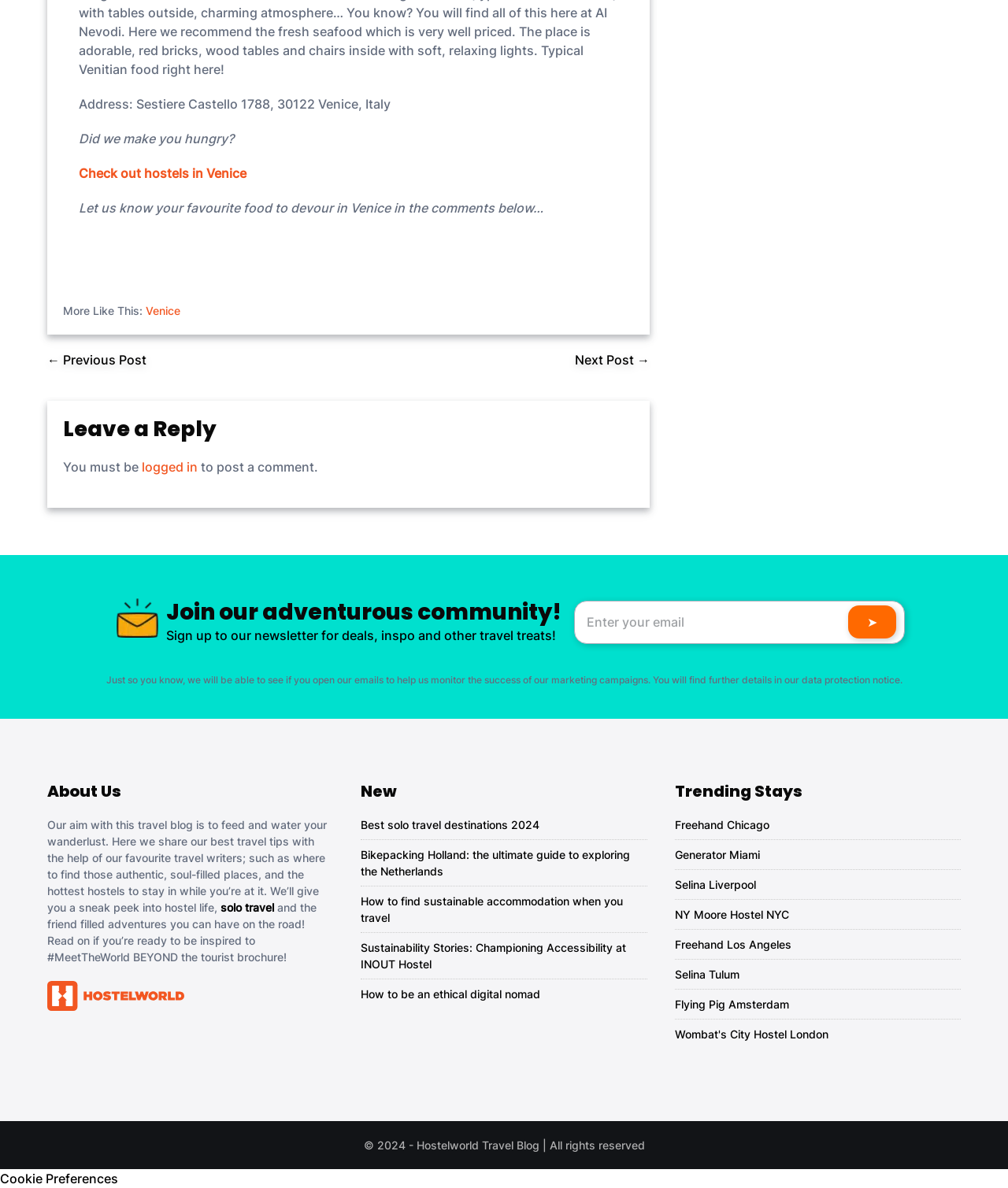What type of content is available on the blog?
Refer to the image and provide a concise answer in one word or phrase.

Travel tips and hostel reviews